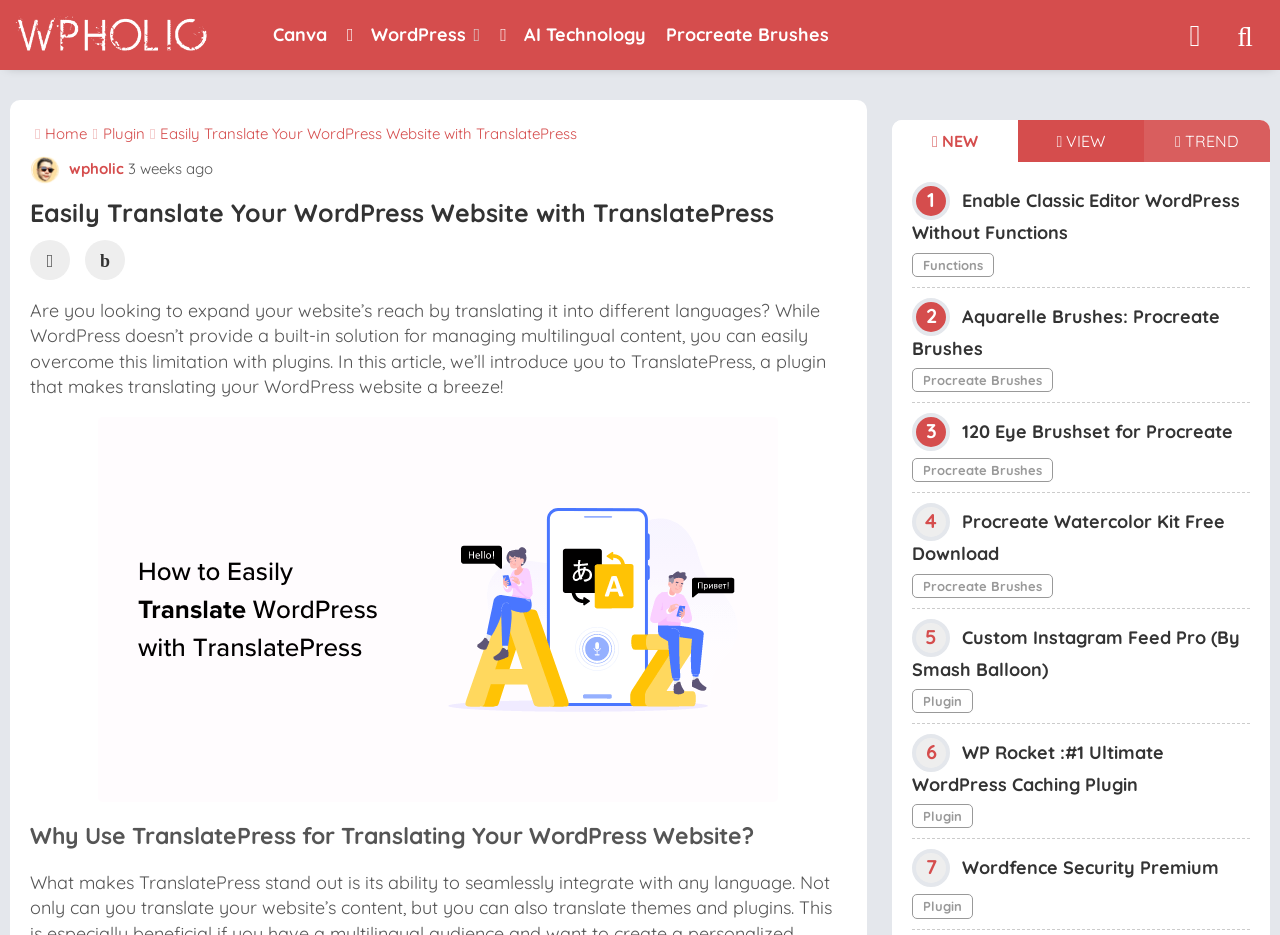Give a succinct answer to this question in a single word or phrase: 
What is the purpose of the TranslatePress plugin?

Translating WordPress website